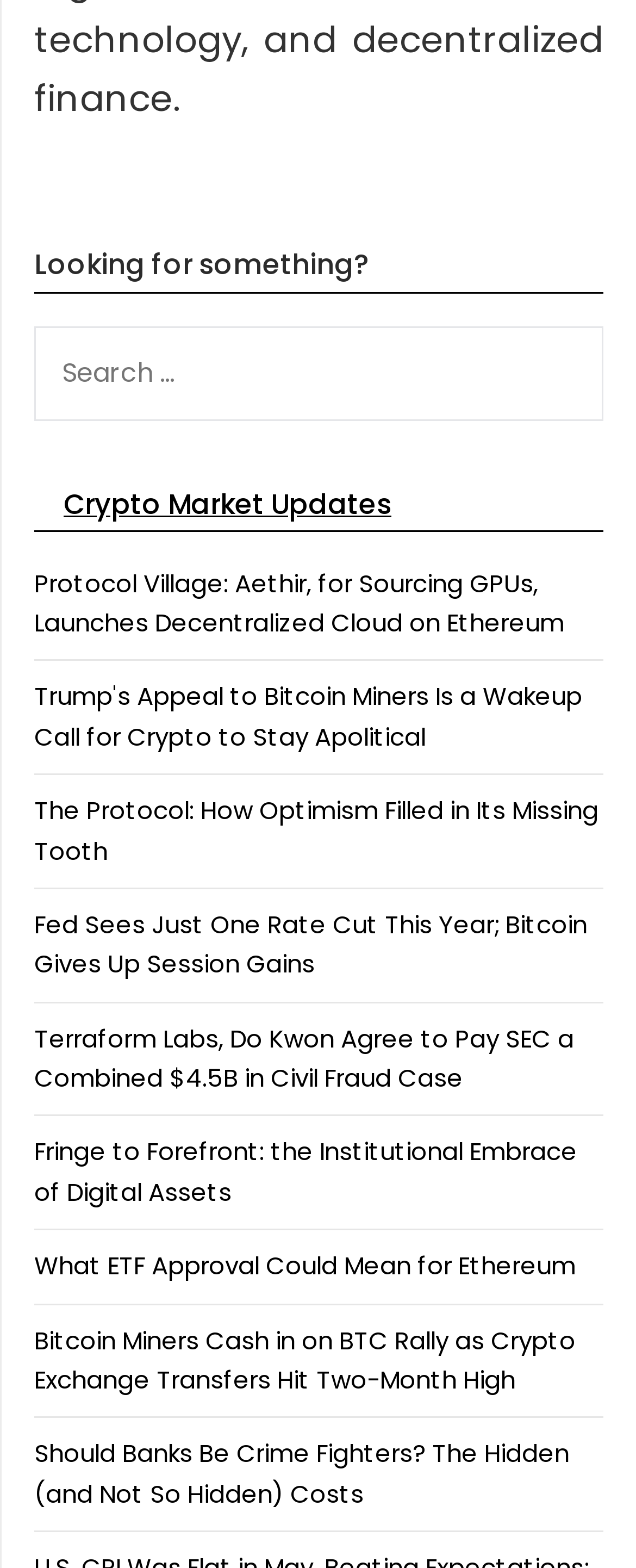Identify the bounding box for the described UI element: "parent_node: Crypto Market Updates".

[0.054, 0.309, 0.09, 0.334]